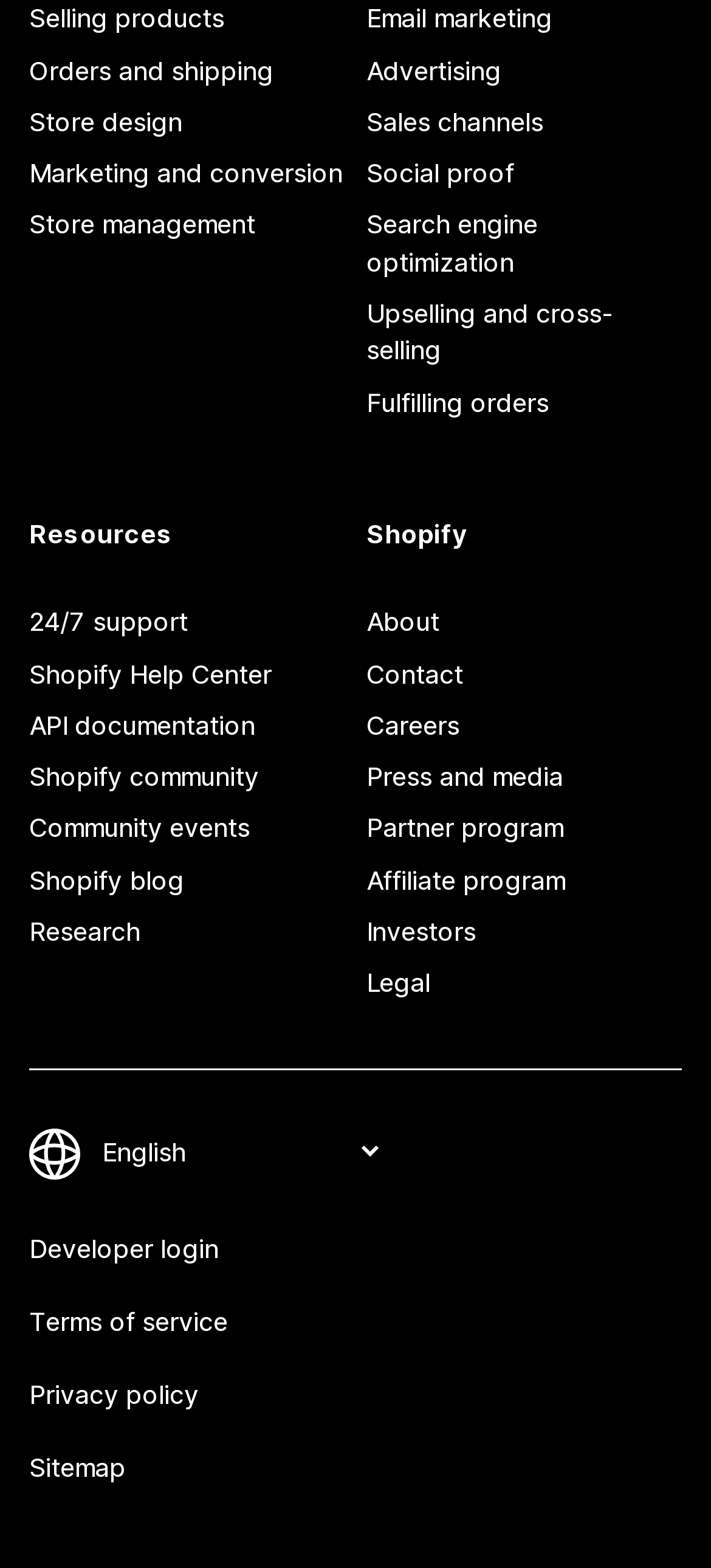What is the purpose of the 'Developer login' link?
Please provide a single word or phrase as your answer based on the image.

For developers to log in